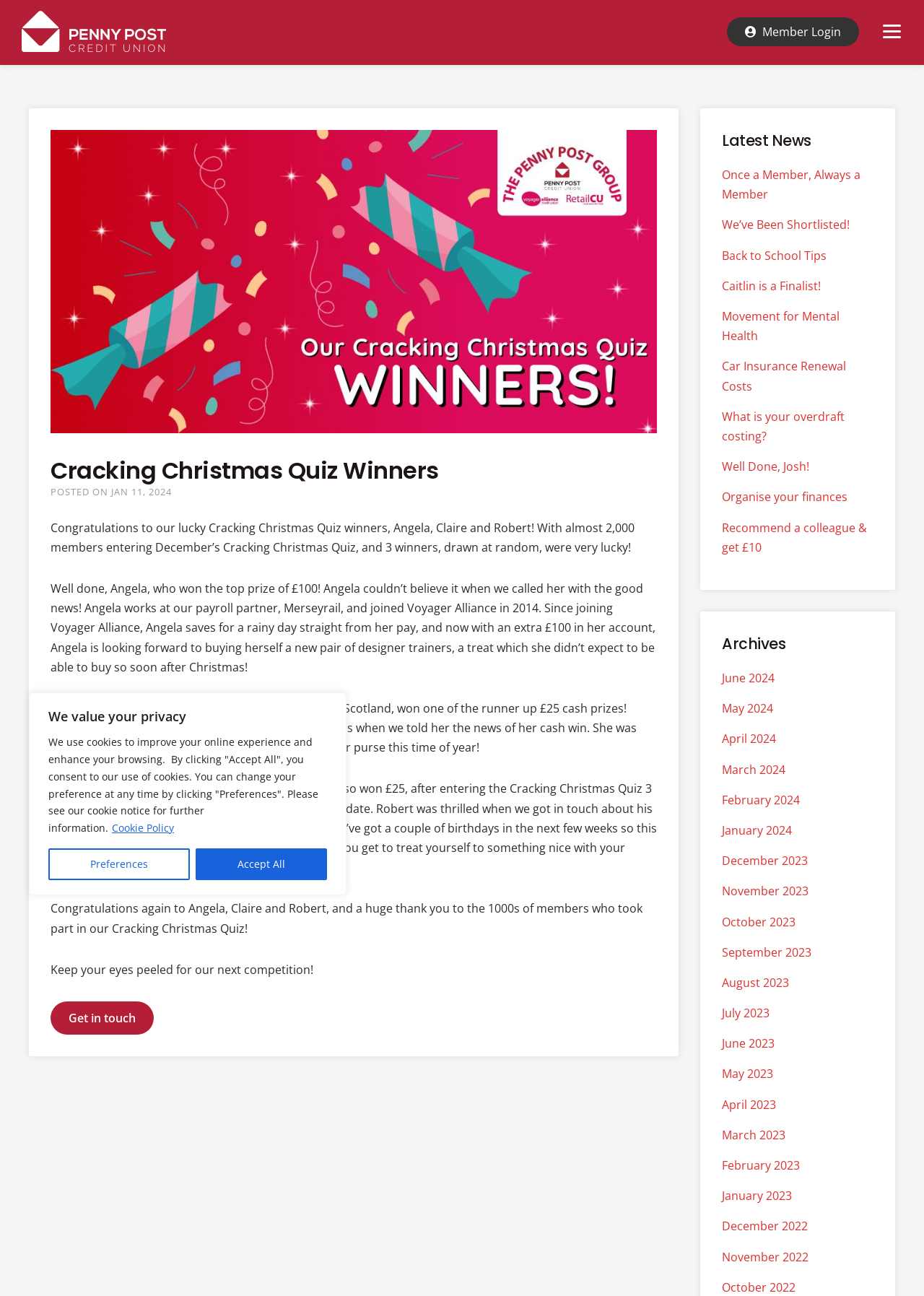Determine the bounding box coordinates for the UI element with the following description: "Preferences". The coordinates should be four float numbers between 0 and 1, represented as [left, top, right, bottom].

[0.052, 0.655, 0.205, 0.679]